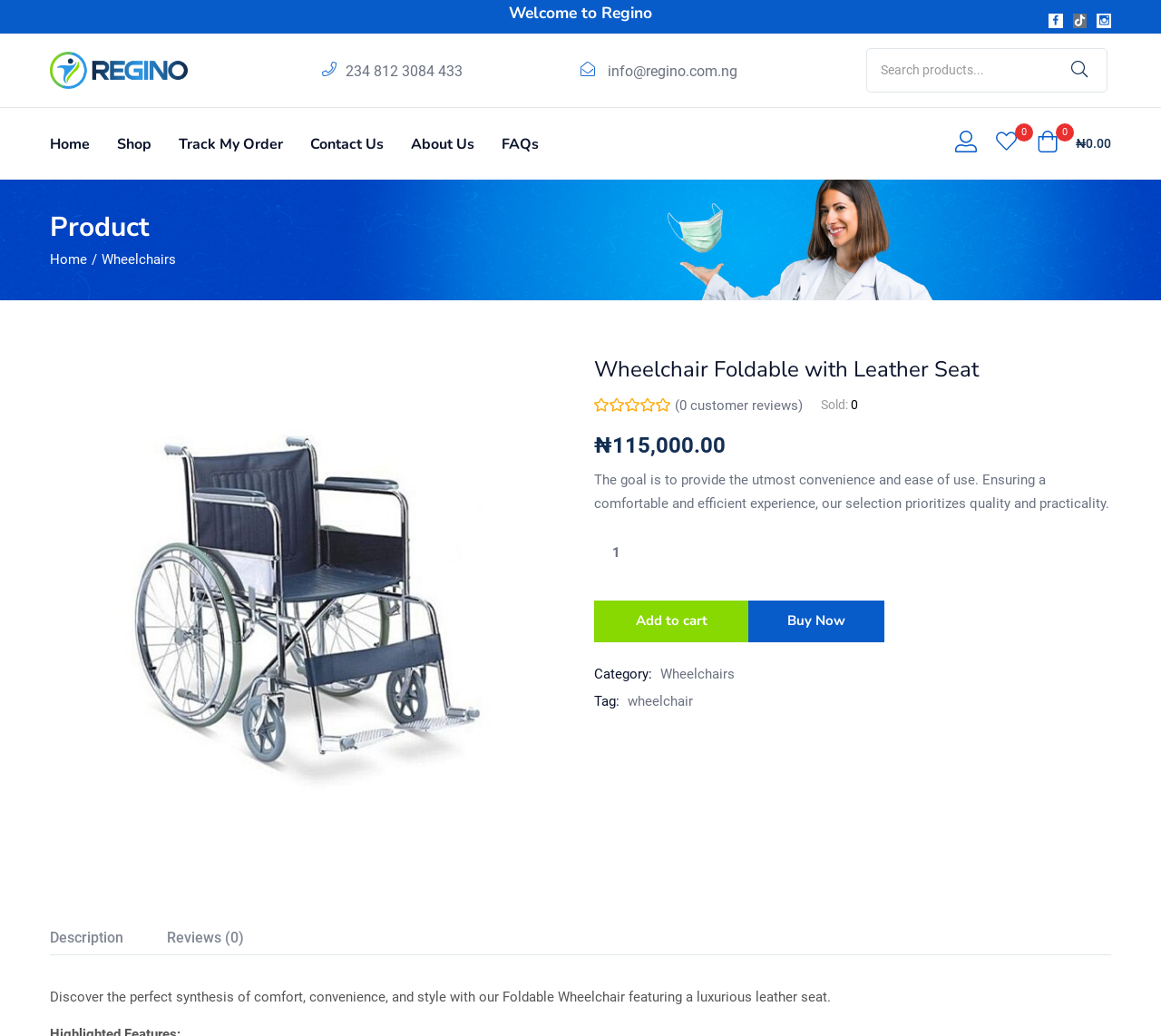Identify the bounding box coordinates of the clickable region necessary to fulfill the following instruction: "Search for products". The bounding box coordinates should be four float numbers between 0 and 1, i.e., [left, top, right, bottom].

[0.747, 0.047, 0.906, 0.088]